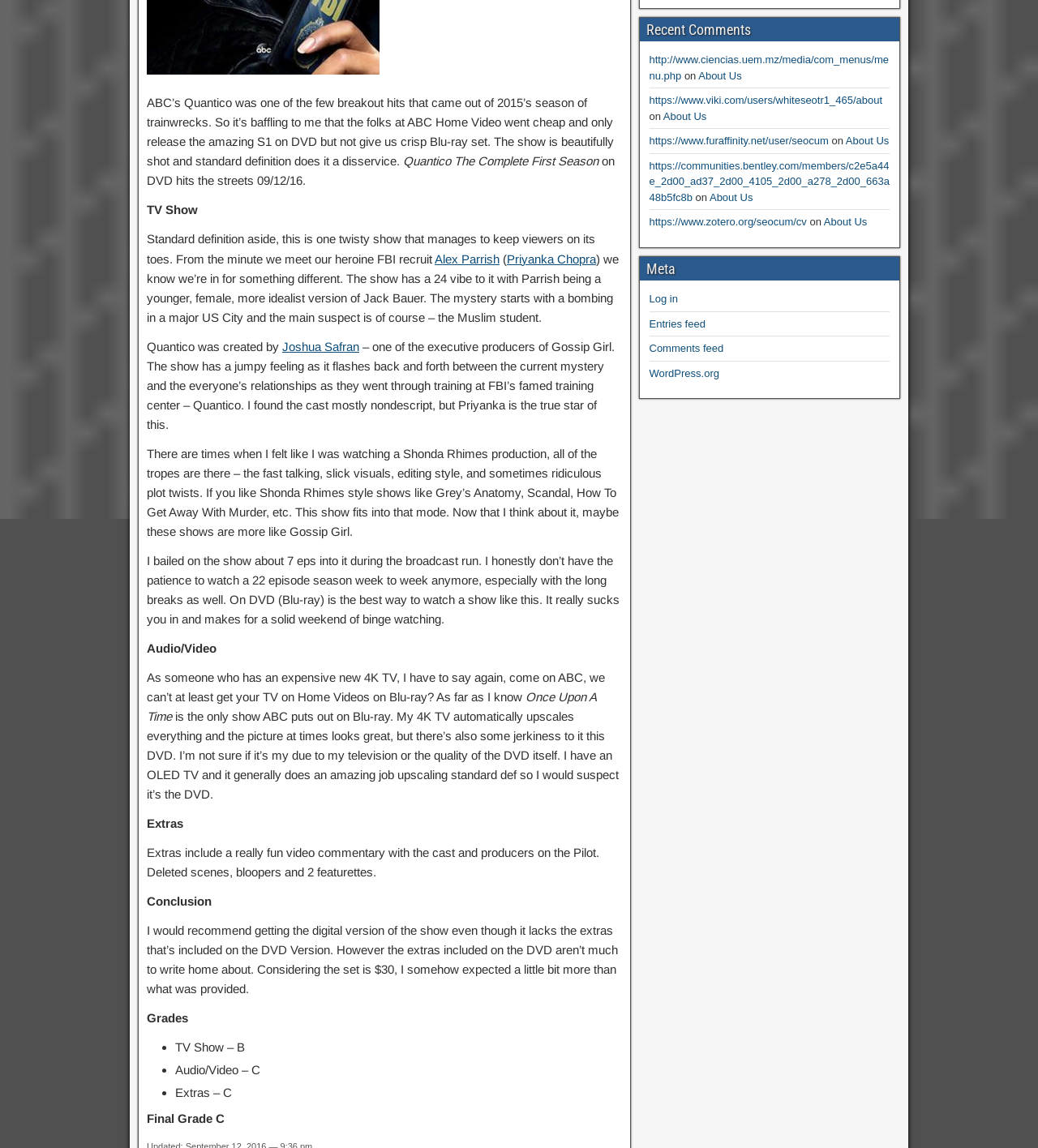Extract the bounding box for the UI element that matches this description: "Log in".

[0.625, 0.255, 0.653, 0.266]